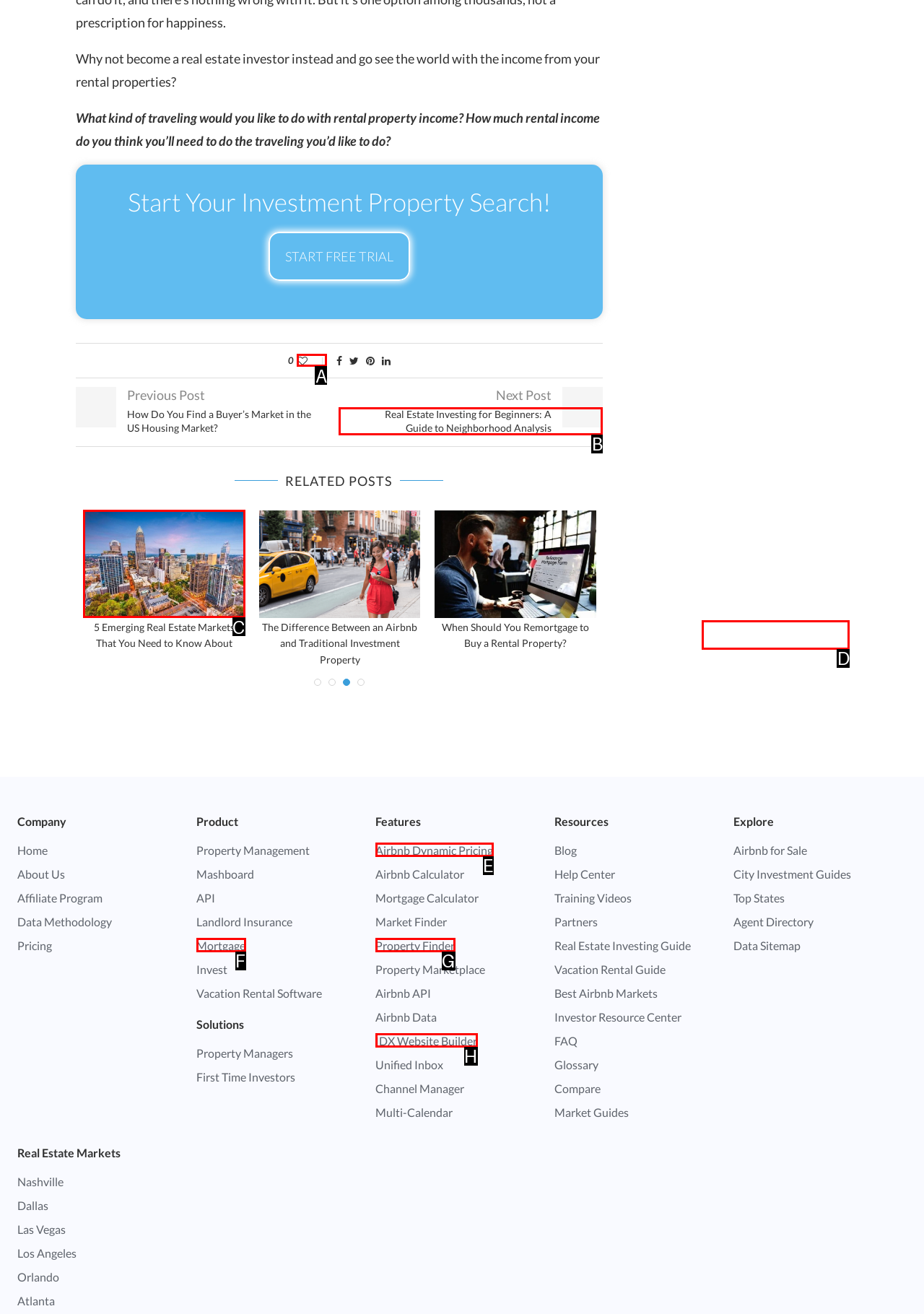For the task: Explore real estate investing for beginners, tell me the letter of the option you should click. Answer with the letter alone.

B